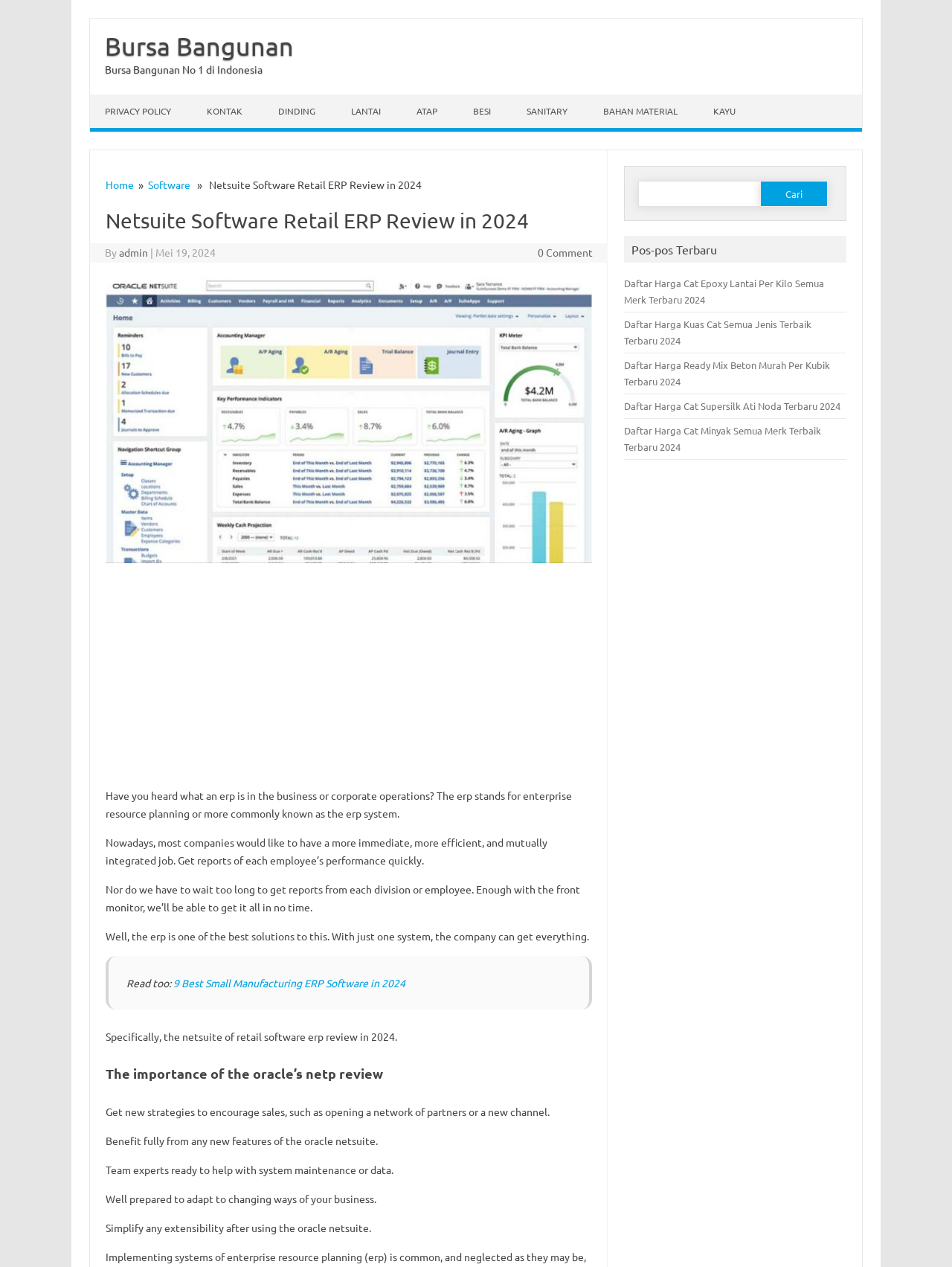What is the topic of the webpage review?
Please answer the question with as much detail as possible using the screenshot.

The webpage is reviewing Netsuite Software Retail ERP, as indicated by the heading 'Netsuite Software Retail ERP Review in 2024' and the subsequent paragraphs that discuss the importance and benefits of using Netsuite ERP.